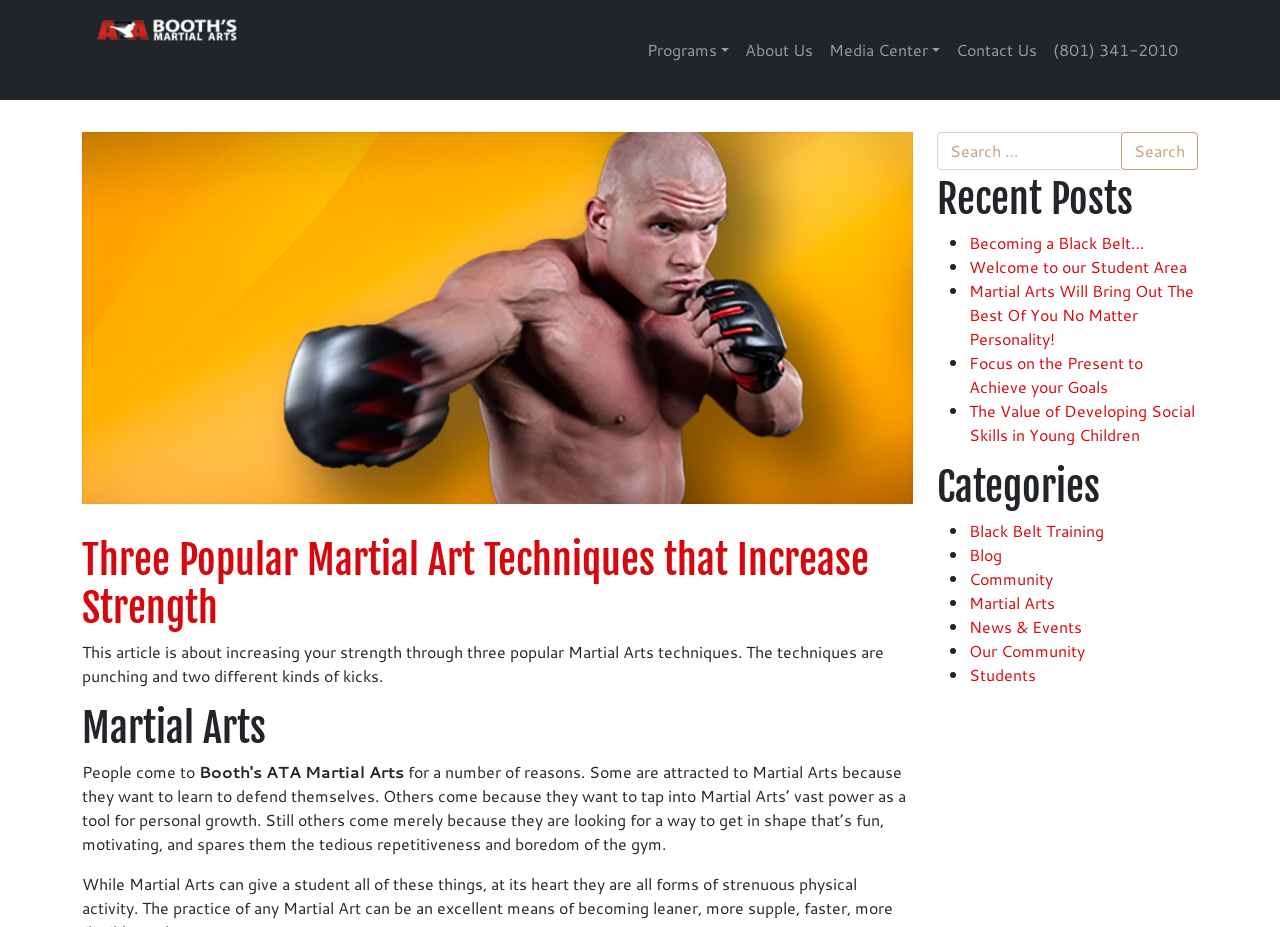What is the topic of the article on the webpage?
Refer to the image and provide a one-word or short phrase answer.

Martial Arts techniques